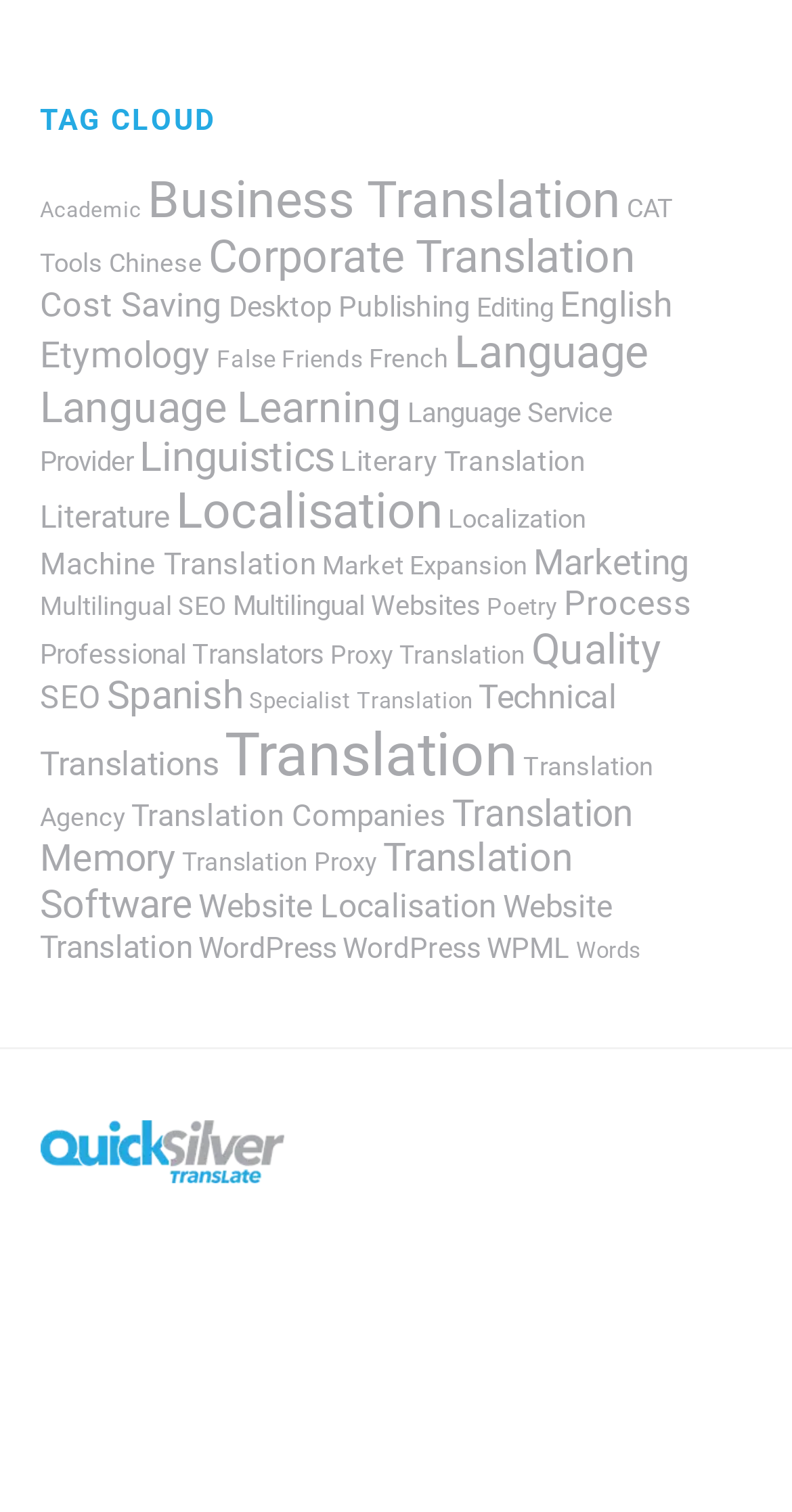What is the certification of the translation agency?
Offer a detailed and exhaustive answer to the question.

The certification of the translation agency is 'ISO-9001', which is indicated by the static text 'QuickSilver Translate is an ISO-9001-Certified Translation Agency...' on the webpage.